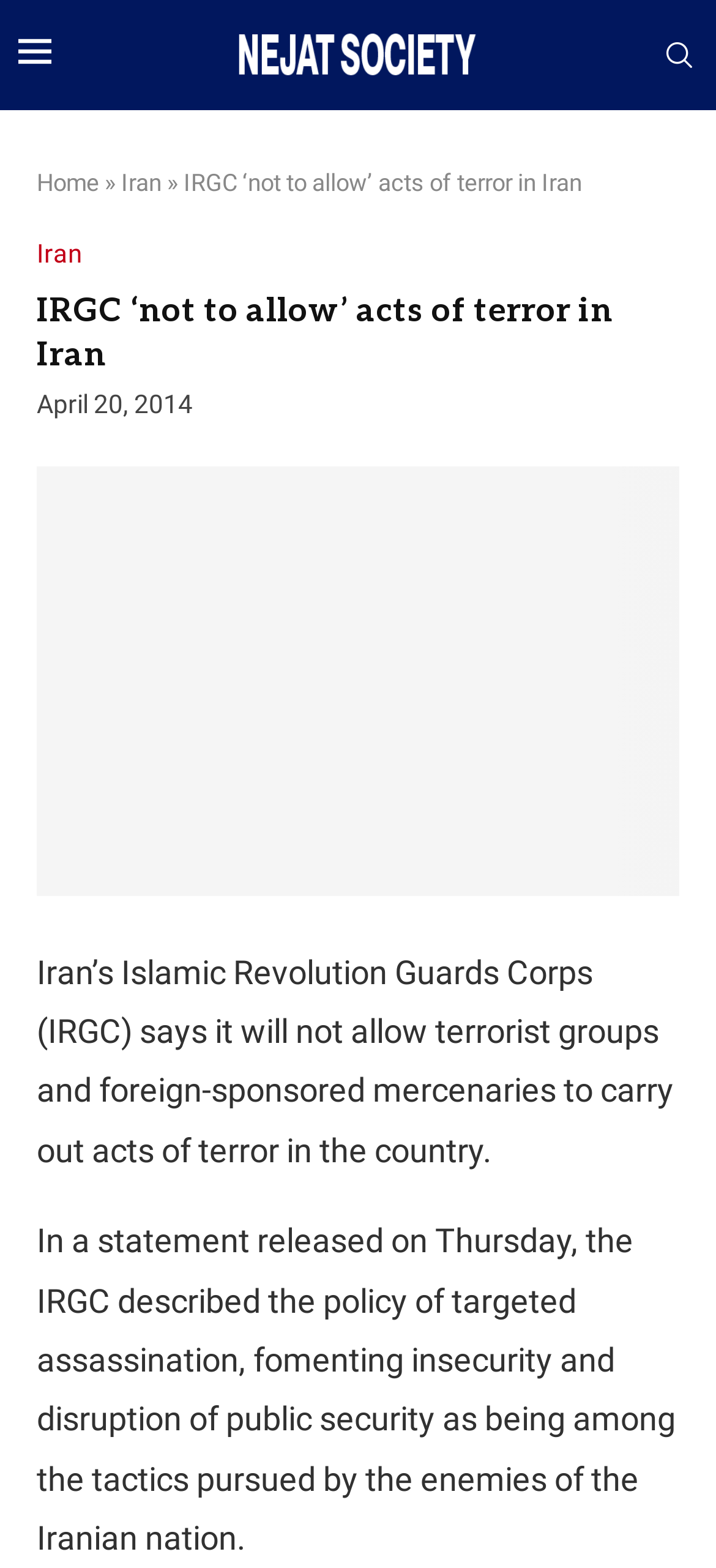Describe all the key features and sections of the webpage thoroughly.

The webpage appears to be a news article or a press release from the Nejat Society. At the top left corner, there is a small image, and next to it, a link to the Nejat Society website. On the top right corner, there is a search link. 

Below the top section, there is a navigation menu with links to "Home" and "Iran", separated by a right-pointing arrow symbol. The main title of the article, "IRGC ‘not to allow’ acts of terror in Iran", is displayed prominently in the middle of the page. 

Under the title, there is a link to "Iran" again, and a heading with the same title as the main title. Below the heading, there is a timestamp showing the date "April 20, 2014". 

The main content of the article is divided into two paragraphs. The first paragraph states that Iran's Islamic Revolution Guards Corps (IRGC) will not allow terrorist groups and foreign-sponsored mercenaries to carry out acts of terror in the country. The second paragraph describes the tactics pursued by the enemies of the Iranian nation, including targeted assassination, fomenting insecurity, and disruption of public security.